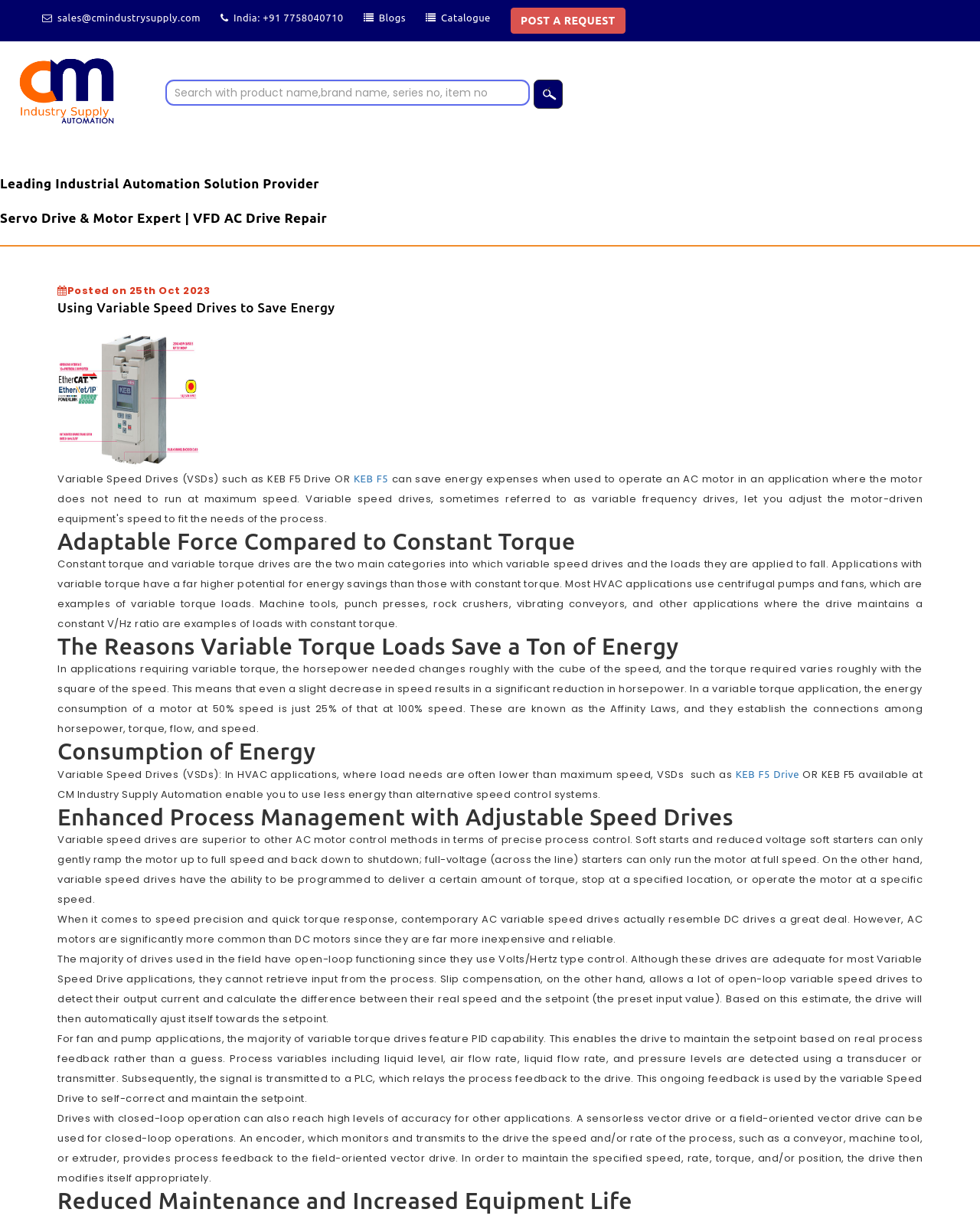What is the purpose of PID capability in Variable Torque Drives?
Using the visual information, respond with a single word or phrase.

To maintain setpoint based on process feedback